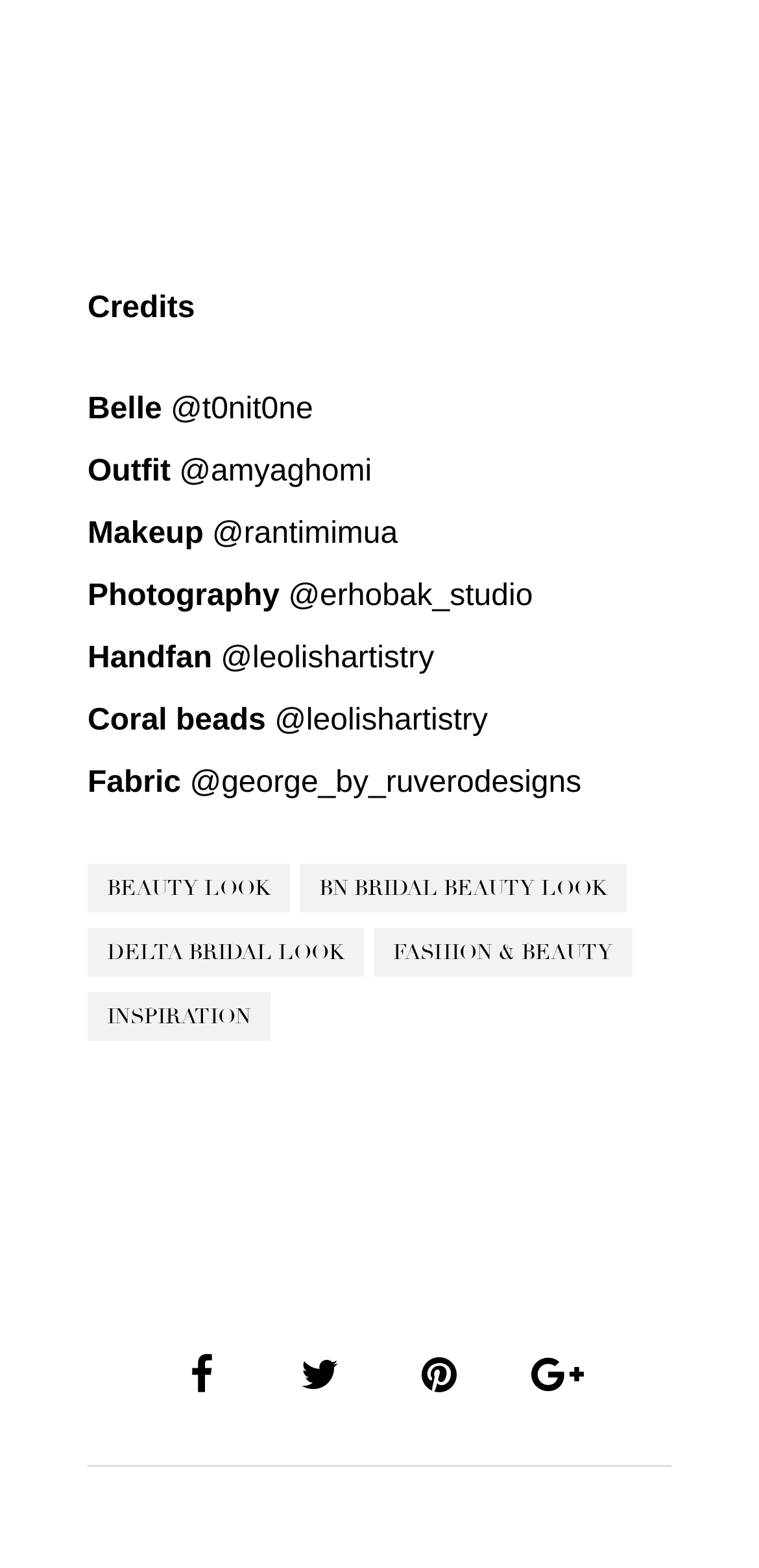Who designed the fabric?
Utilize the image to construct a detailed and well-explained answer.

I looked for the credit related to fabric and found the link '@george_by_ruverodesigns' next to the 'Fabric' text.